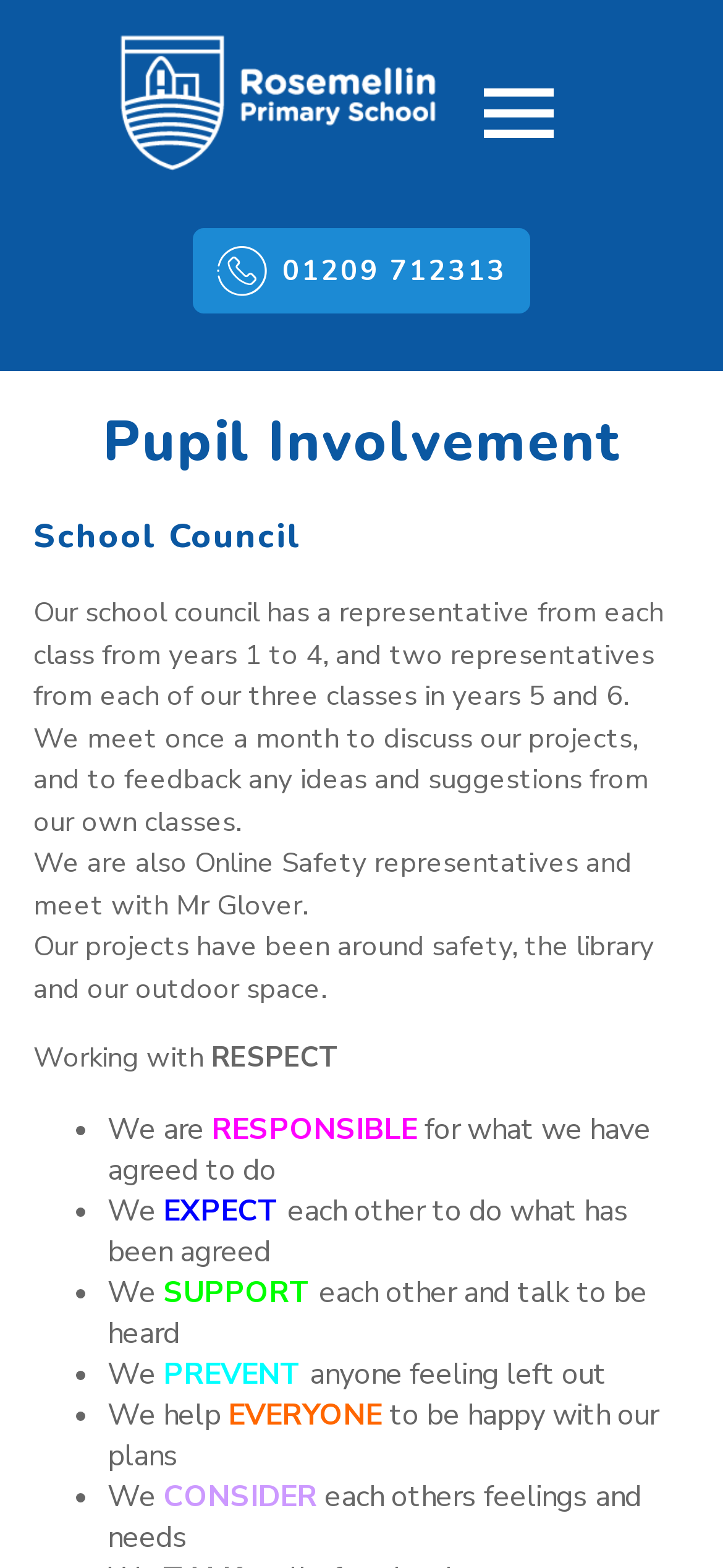Use a single word or phrase to respond to the question:
How often does the school council meet?

Once a month